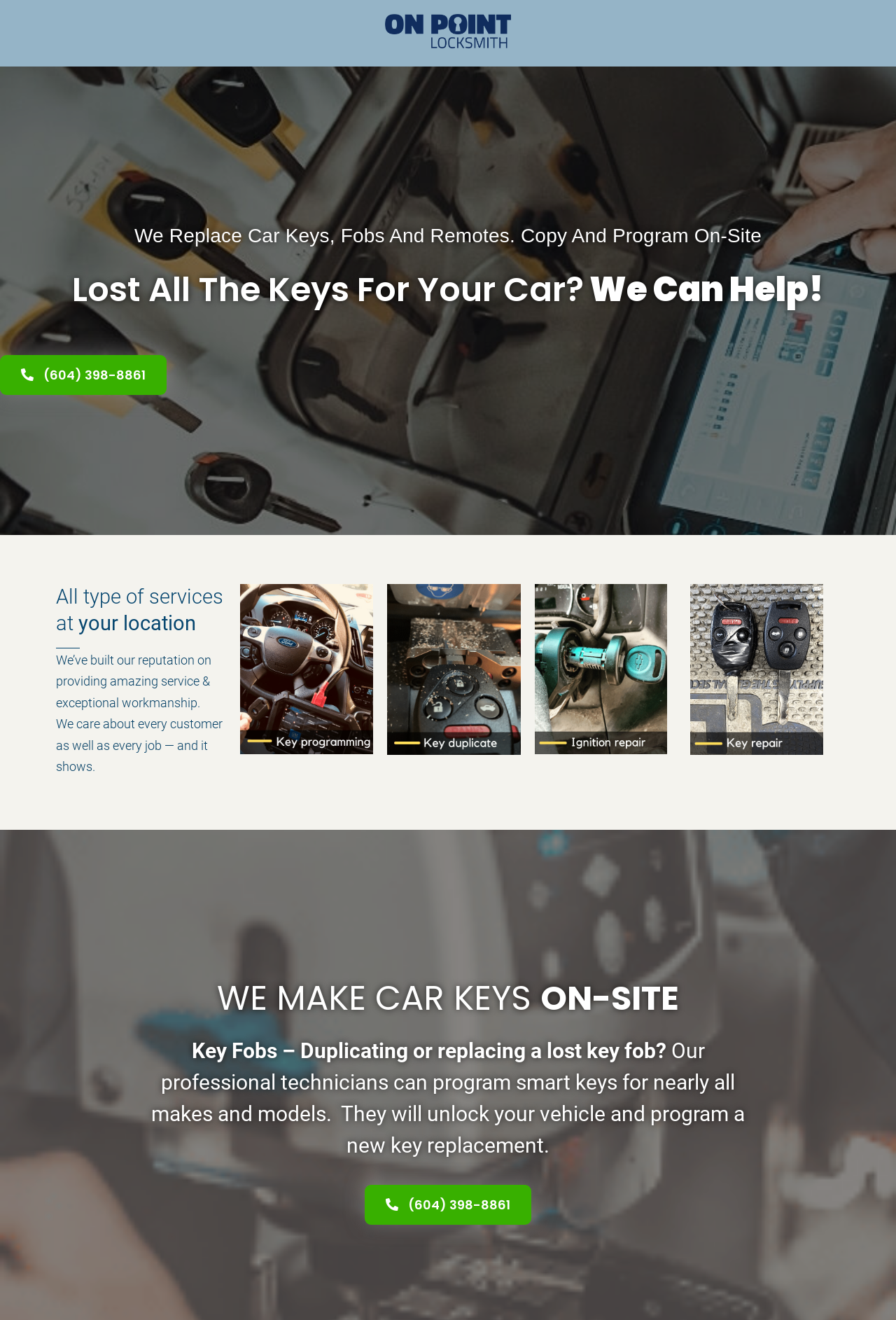Answer this question using a single word or a brief phrase:
Can the locksmith replace lost key fobs?

Yes